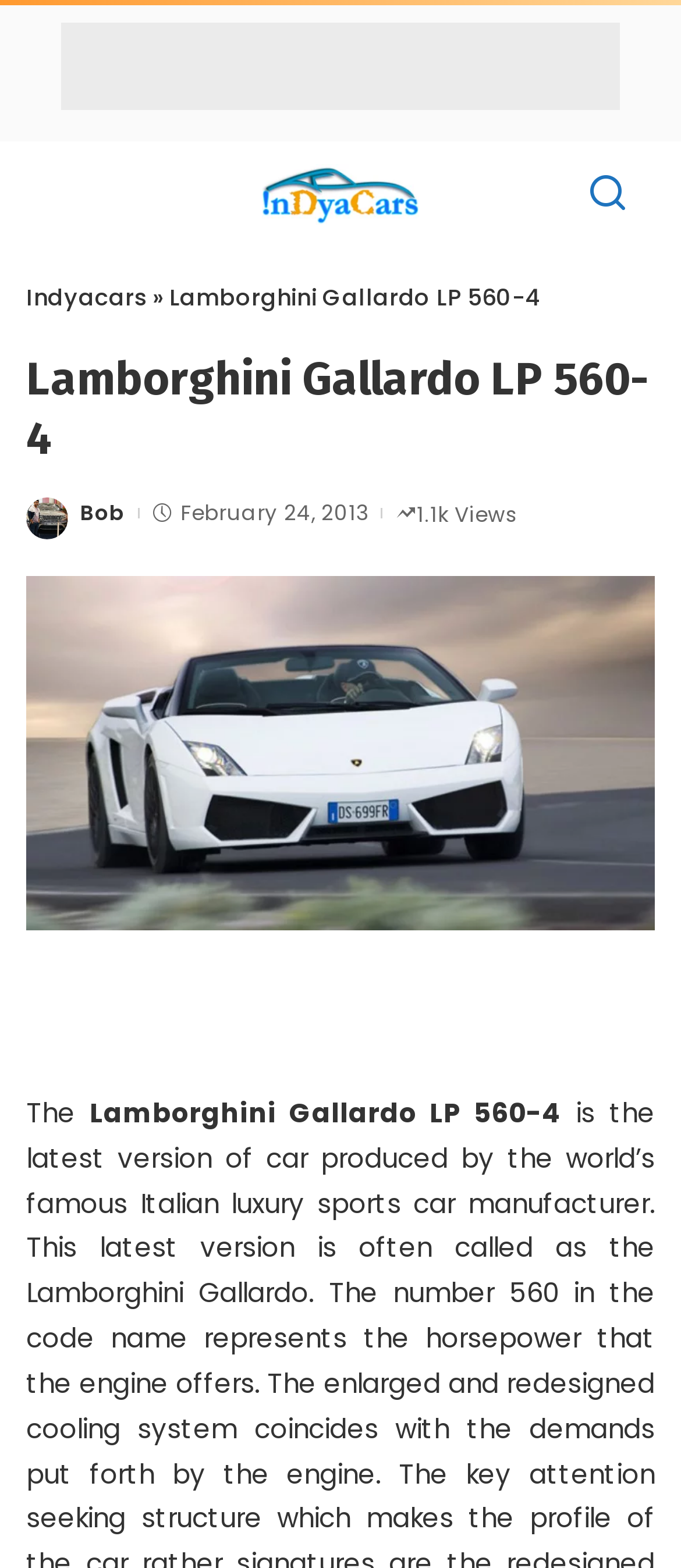Reply to the question with a single word or phrase:
What is the source of the review?

Indyacars